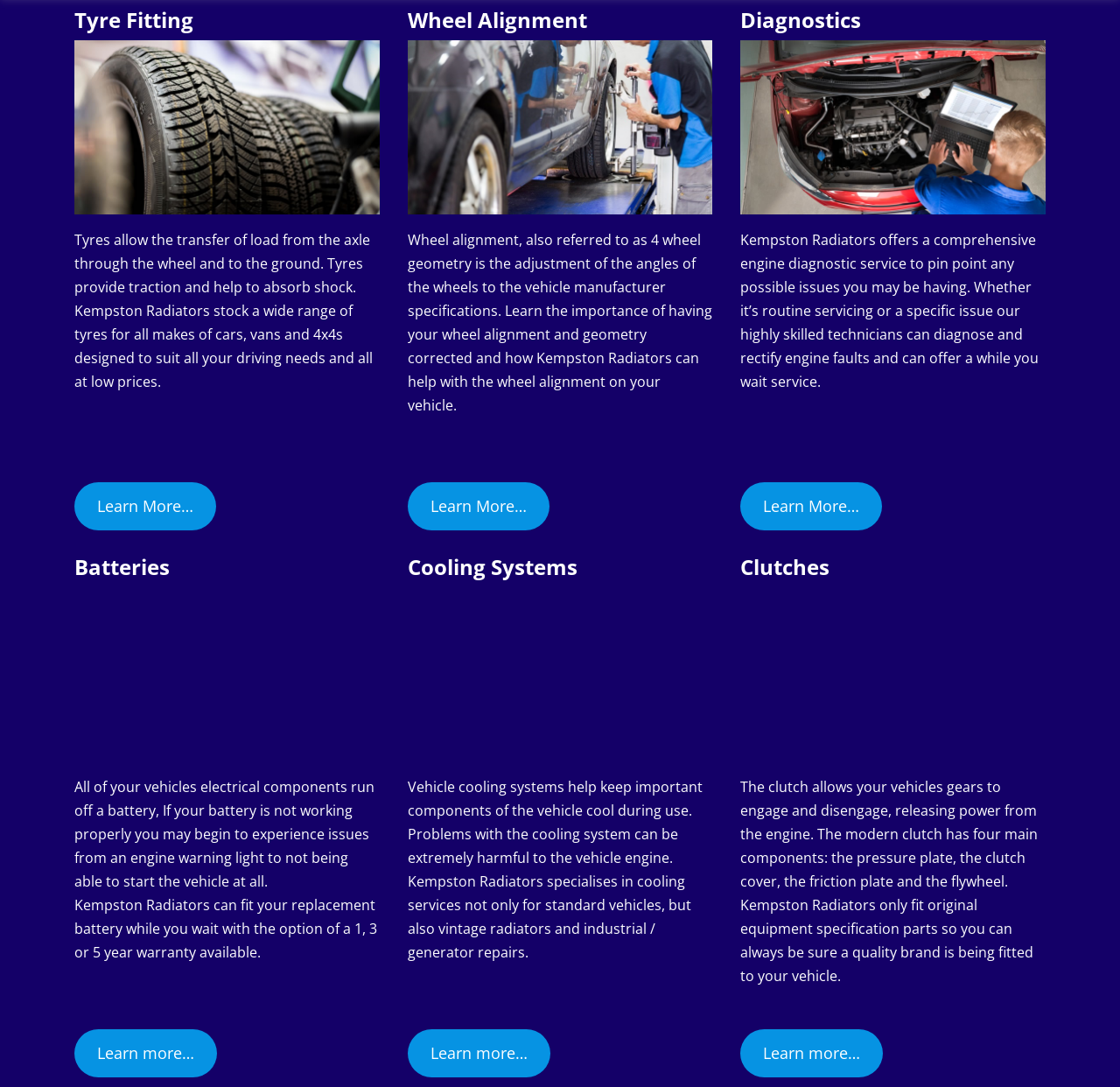Answer the question with a brief word or phrase:
What is the function of a car battery?

Powering electrical components